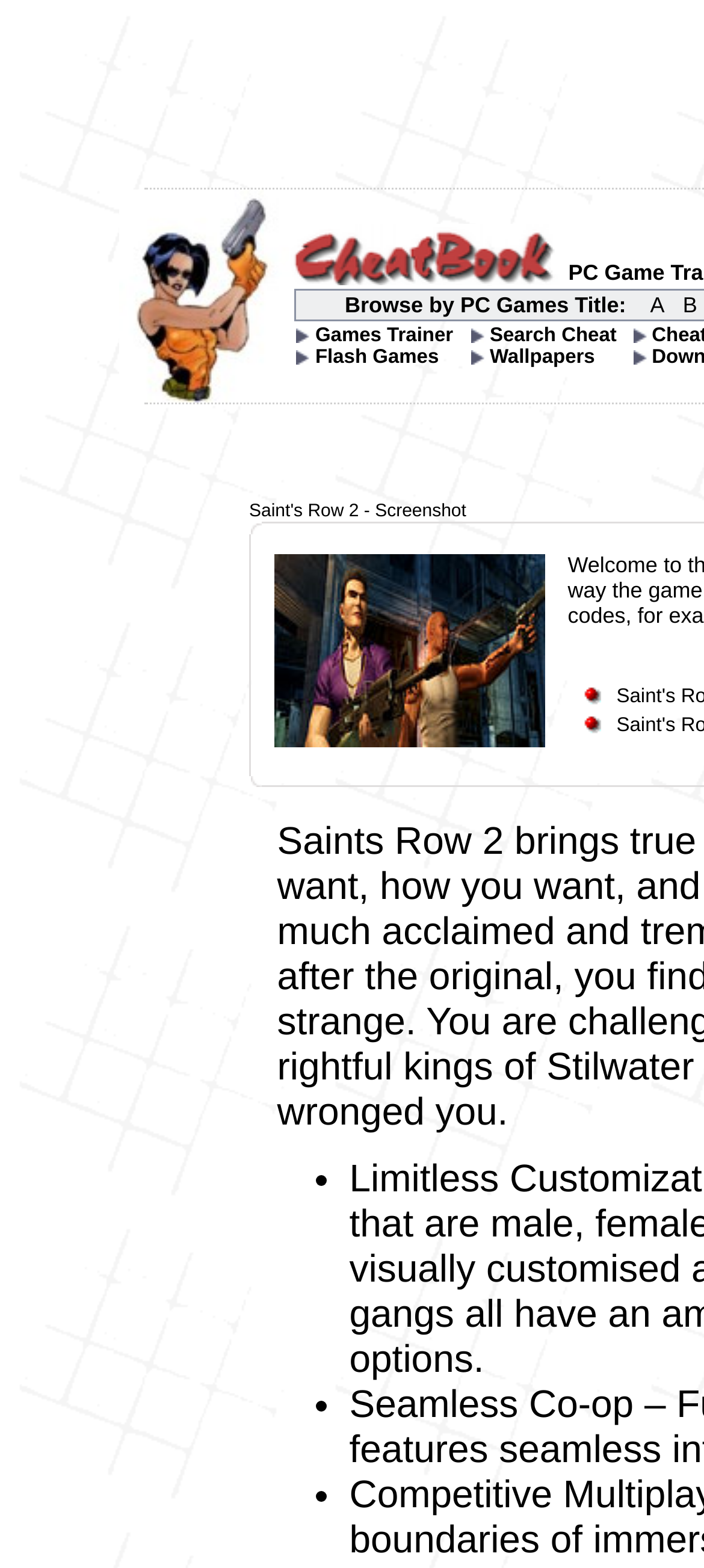Please find the bounding box coordinates (top-left x, top-left y, bottom-right x, bottom-right y) in the screenshot for the UI element described as follows: Search Cheat

[0.696, 0.207, 0.876, 0.221]